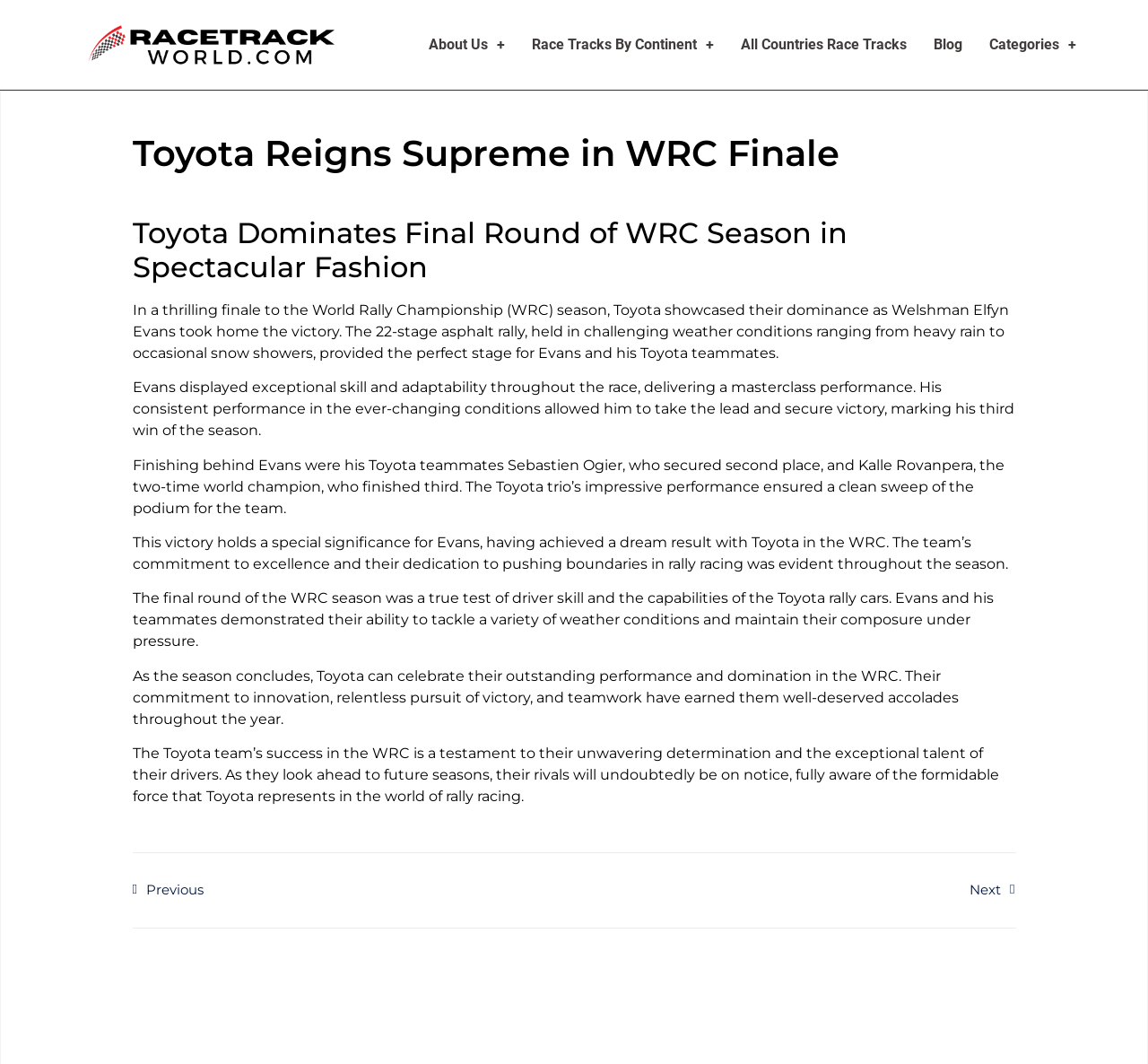Predict the bounding box coordinates for the UI element described as: "Race Tracks By Continent". The coordinates should be four float numbers between 0 and 1, presented as [left, top, right, bottom].

[0.463, 0.034, 0.622, 0.051]